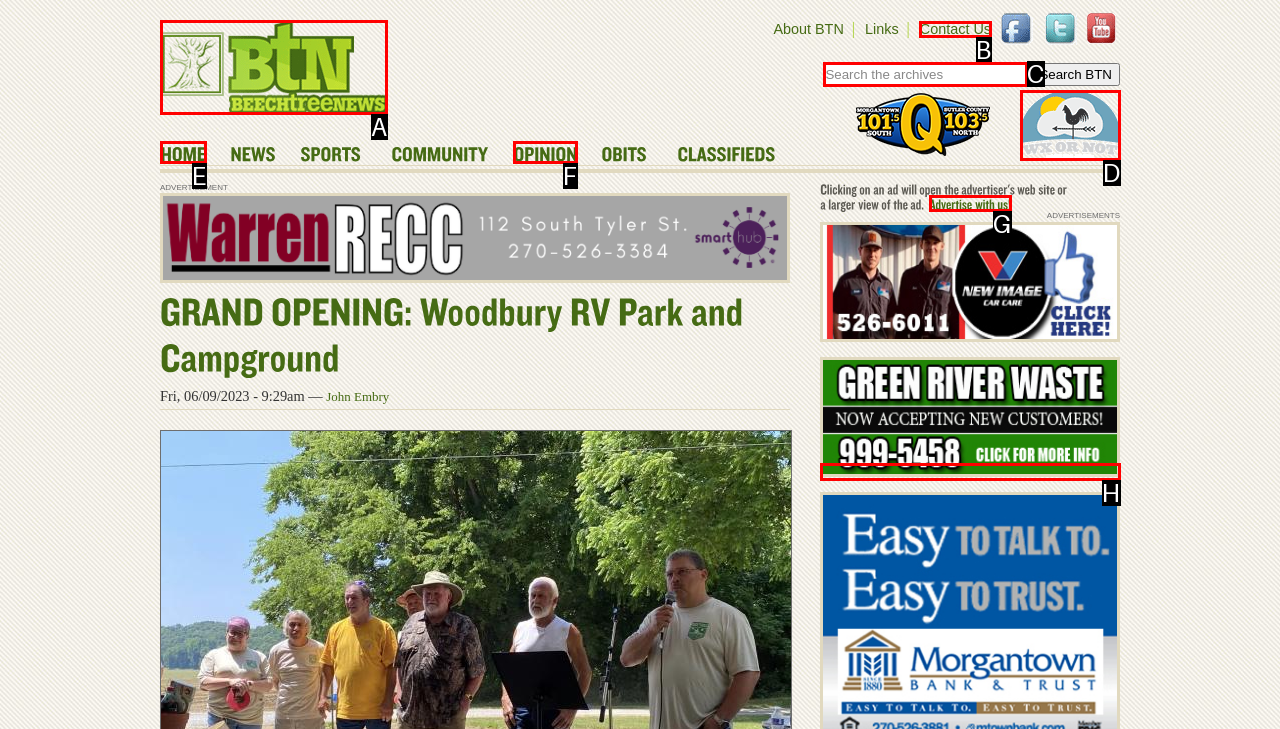To complete the task: Advertise with us, select the appropriate UI element to click. Respond with the letter of the correct option from the given choices.

G